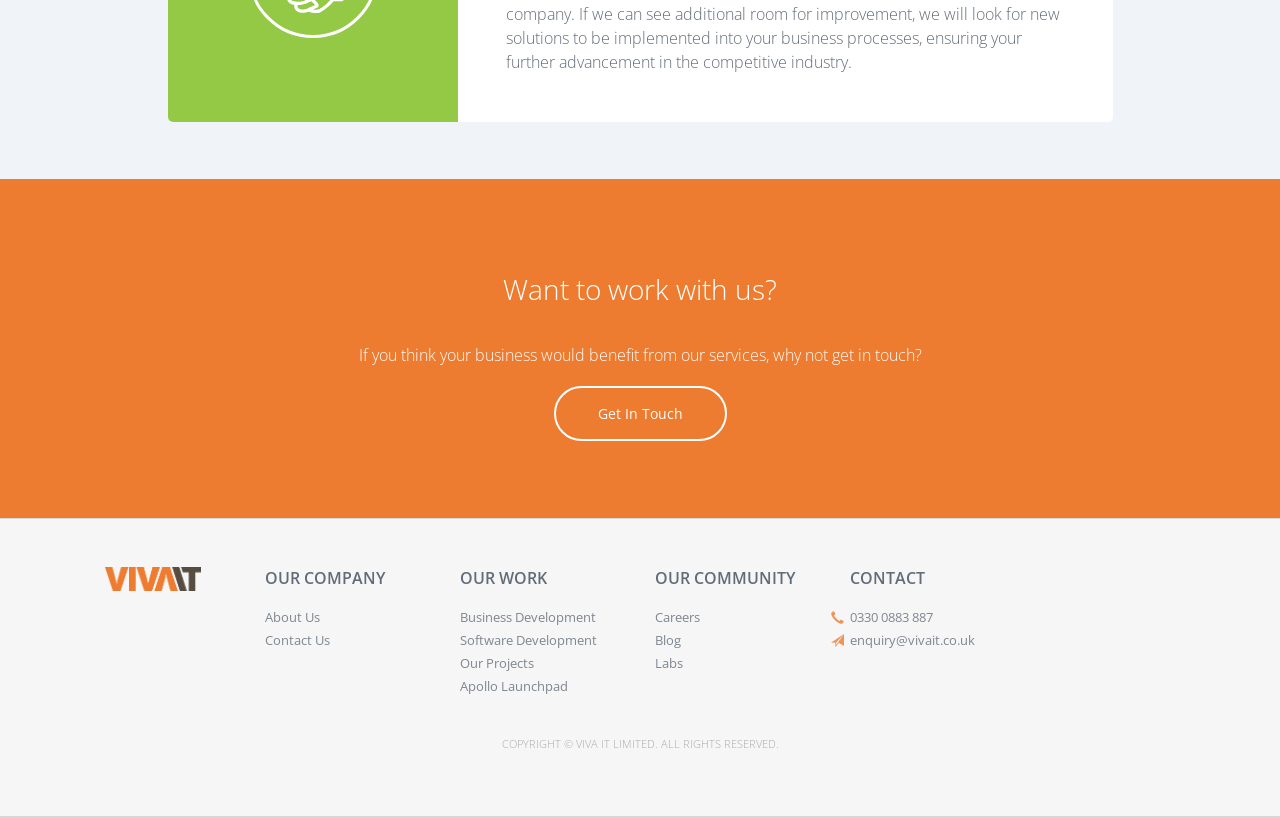Please find the bounding box for the UI component described as follows: "Careers".

[0.512, 0.743, 0.547, 0.765]